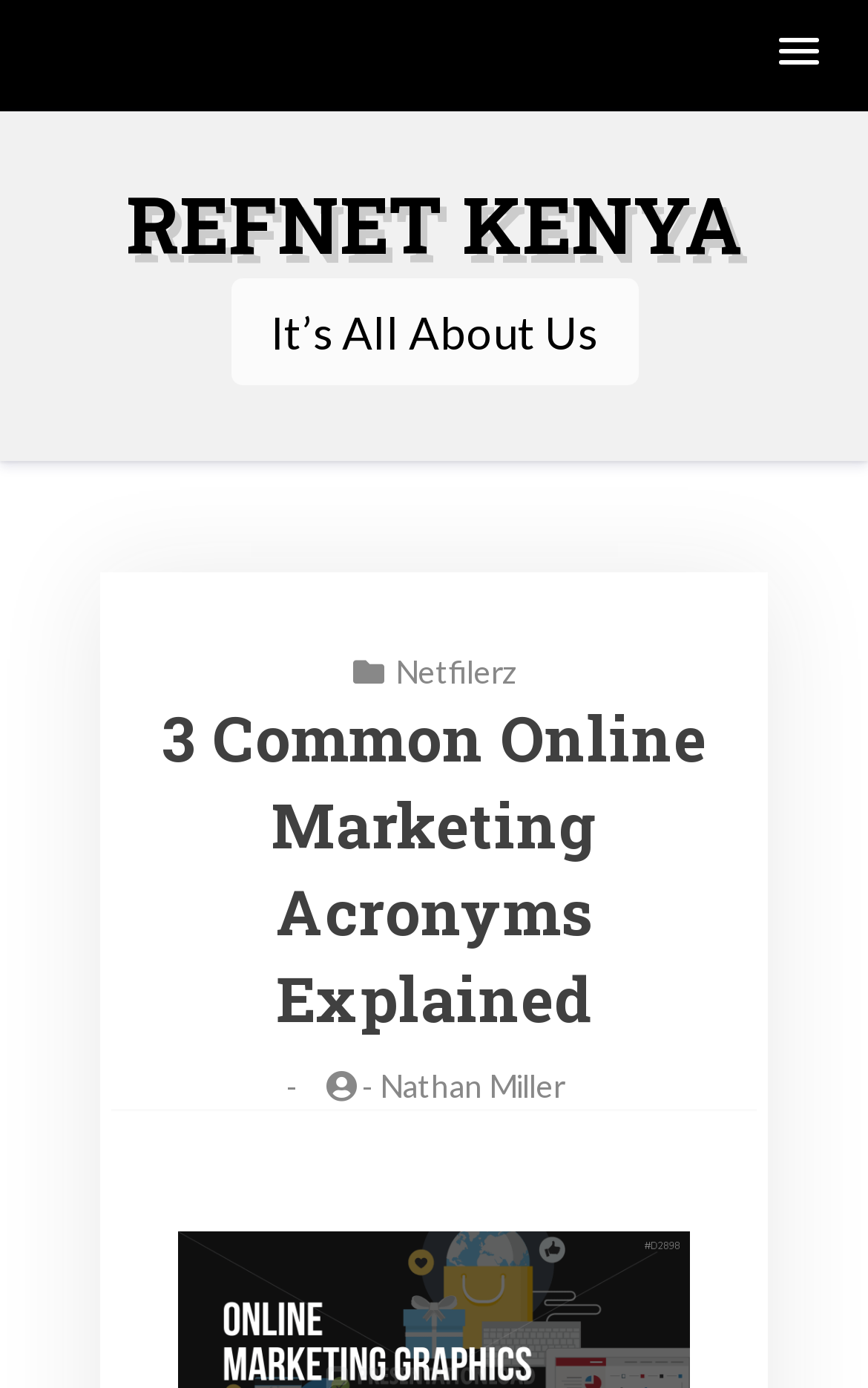What is the separator used in the article title?
Refer to the screenshot and deliver a thorough answer to the question presented.

The separator used in the article title is a hyphen '-' which is located after the title '3 Common Online Marketing Acronyms Explained'.